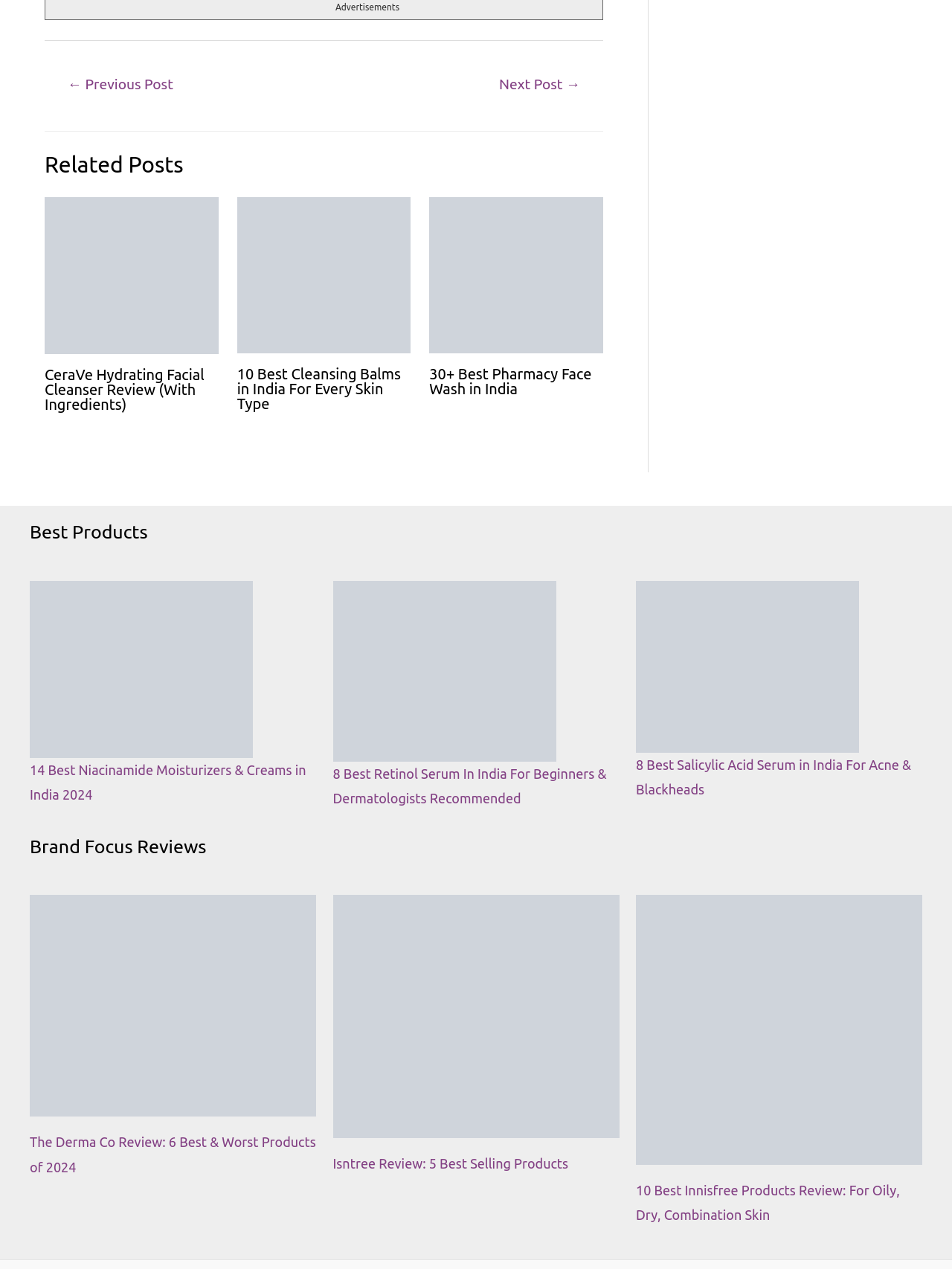Pinpoint the bounding box coordinates of the clickable element needed to complete the instruction: "View the 'CeraVe Hydrating Facial Cleanser' article". The coordinates should be provided as four float numbers between 0 and 1: [left, top, right, bottom].

[0.047, 0.155, 0.229, 0.335]